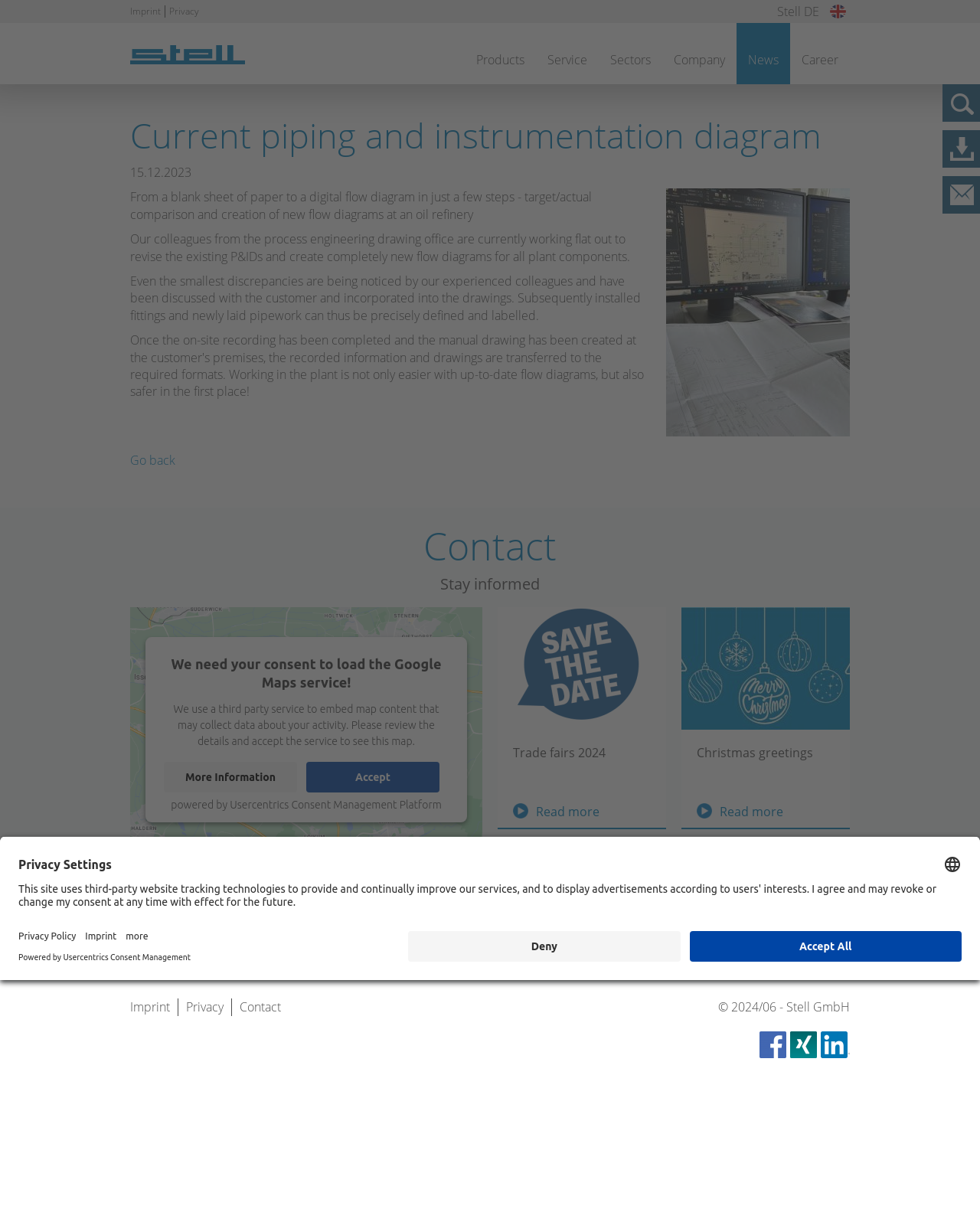Elaborate on the different components and information displayed on the webpage.

This webpage is about Stell GmbH, a company that provides plant labeling and safety identification services. At the top of the page, there is a logo of Stell GmbH, along with a navigation menu that includes links to "Products", "Service", "Sectors", "Company", "News", and "Career". Below the navigation menu, there is a heading that reads "Current piping and instrumentation diagram".

The main content of the page is divided into two sections. The left section contains a series of paragraphs that describe the company's services, including the creation of flow diagrams for oil refineries. The text explains that the company's experienced colleagues are working to revise existing P&IDs and create new flow diagrams, and that they are paying close attention to even the smallest discrepancies.

The right section of the page contains a figure with a link, followed by a series of headings and links related to trade fairs and Christmas greetings. Below this, there is a section with contact information, including an address and links to social media profiles.

At the bottom of the page, there are links to "Imprint", "Privacy", and "Contact", as well as a copyright notice. There is also a button to open privacy settings, which leads to a dialog box with options to select a language and adjust privacy settings.

Throughout the page, there are several images, including a logo, a Google Maps preview image, and social media icons. The overall layout of the page is organized and easy to navigate, with clear headings and concise text.